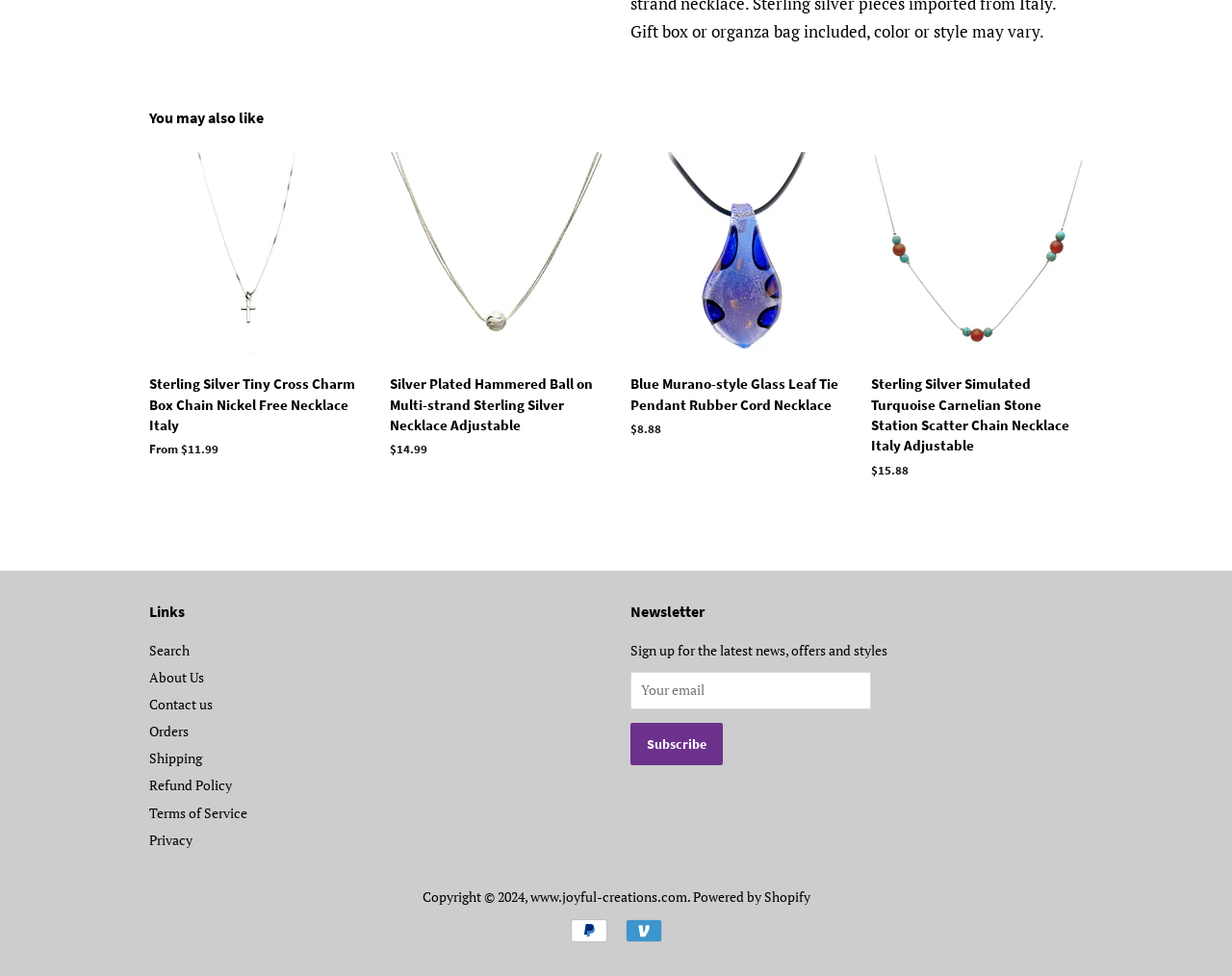Please provide a comprehensive response to the question based on the details in the image: What is the purpose of the textbox below the 'Newsletter' heading?

I found a textbox below the 'Newsletter' heading with a label 'Your email'. This textbox is likely used to enter an email address to subscribe to the newsletter.